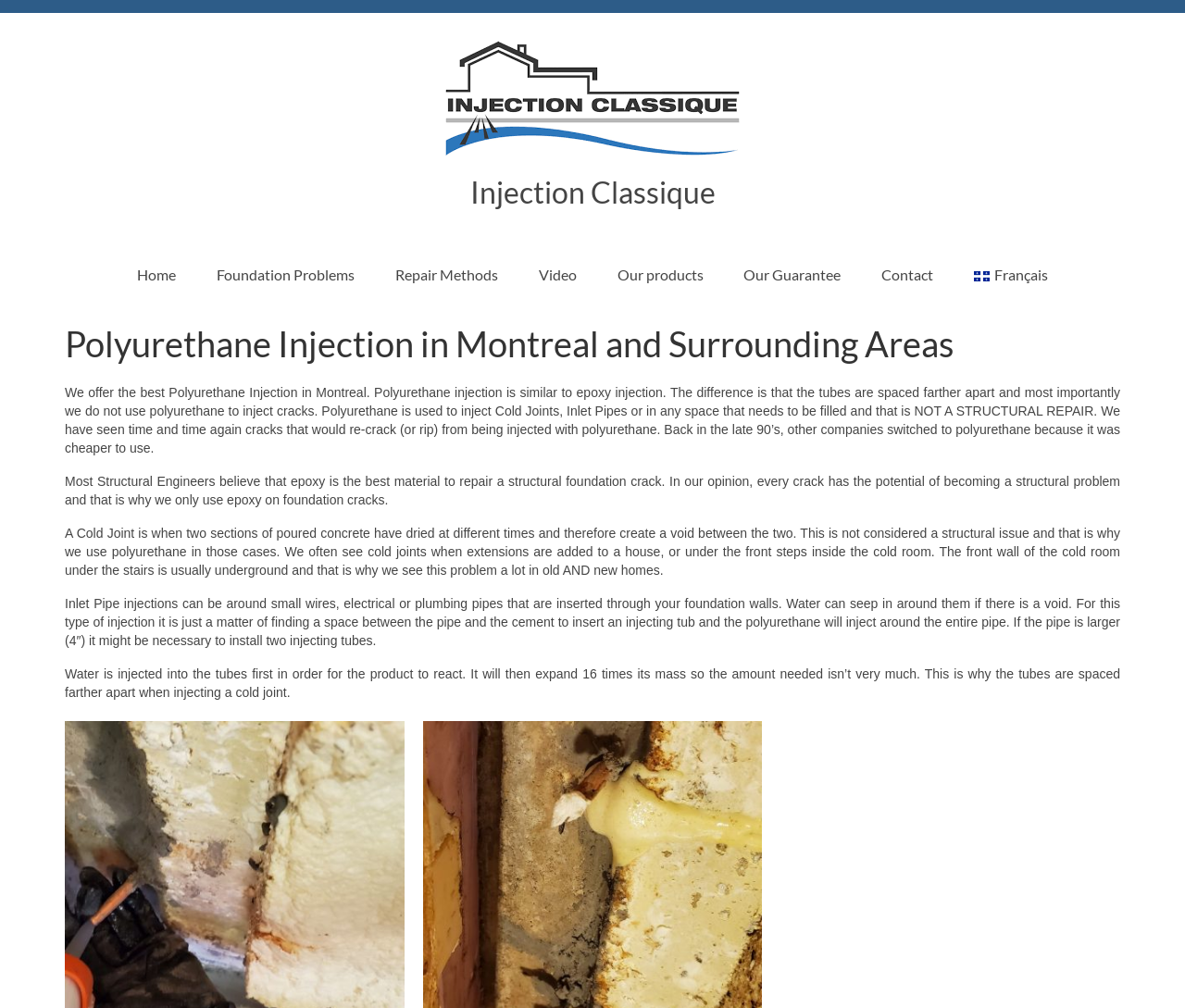Given the element description, predict the bounding box coordinates in the format (top-left x, top-left y, bottom-right x, bottom-right y). Make sure all values are between 0 and 1. Here is the element description: Our products

[0.505, 0.255, 0.609, 0.29]